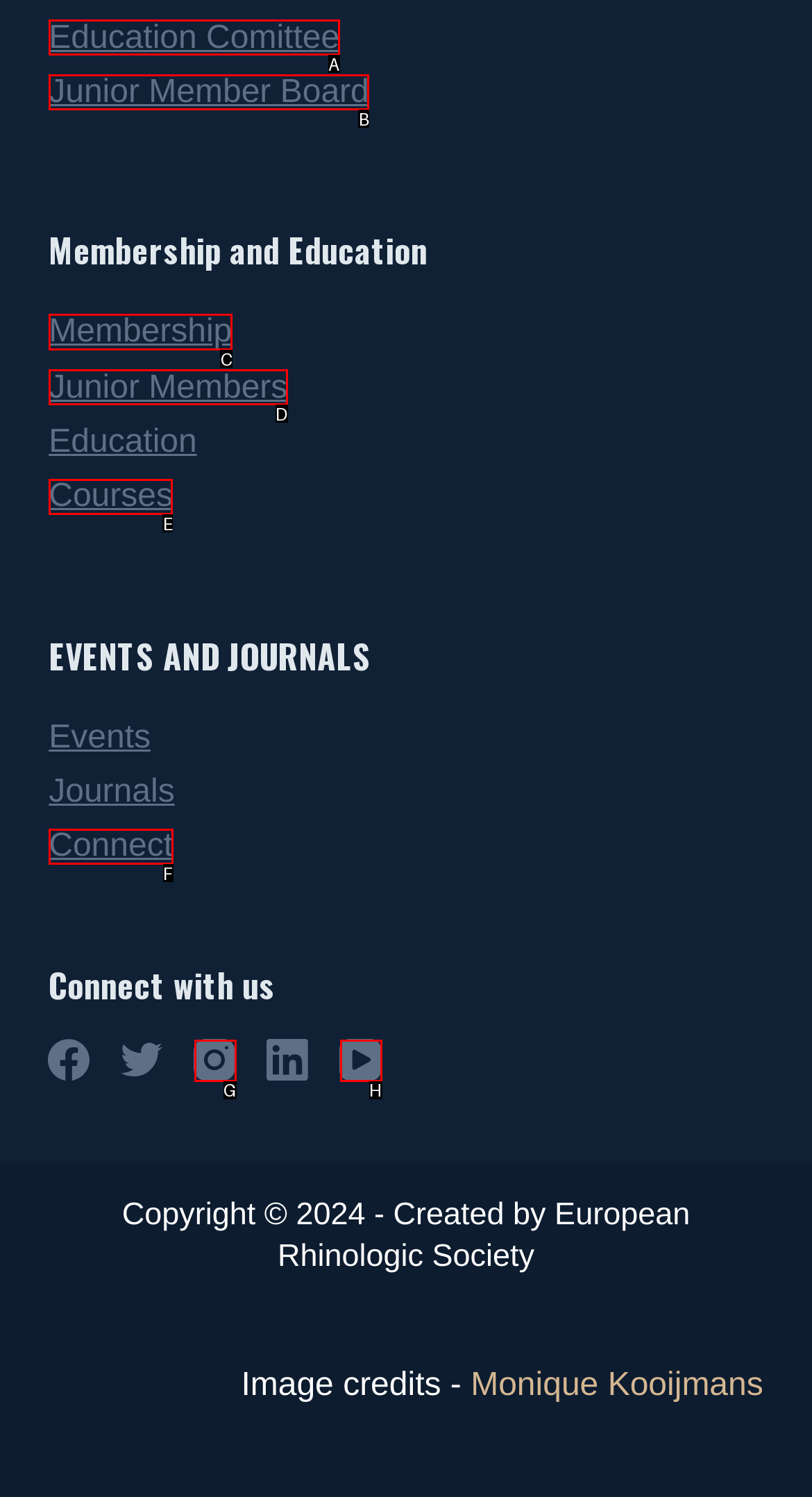Identify the correct UI element to click for the following task: View Membership Choose the option's letter based on the given choices.

C